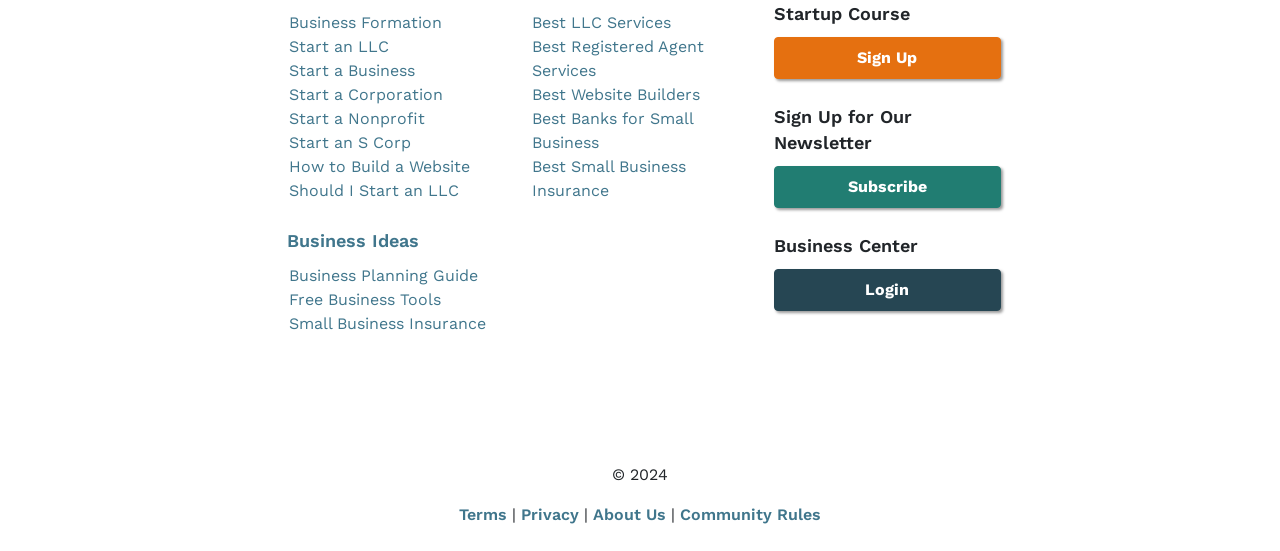Identify the bounding box coordinates of the clickable section necessary to follow the following instruction: "Visit the Business Planning Guide". The coordinates should be presented as four float numbers from 0 to 1, i.e., [left, top, right, bottom].

[0.226, 0.483, 0.373, 0.517]